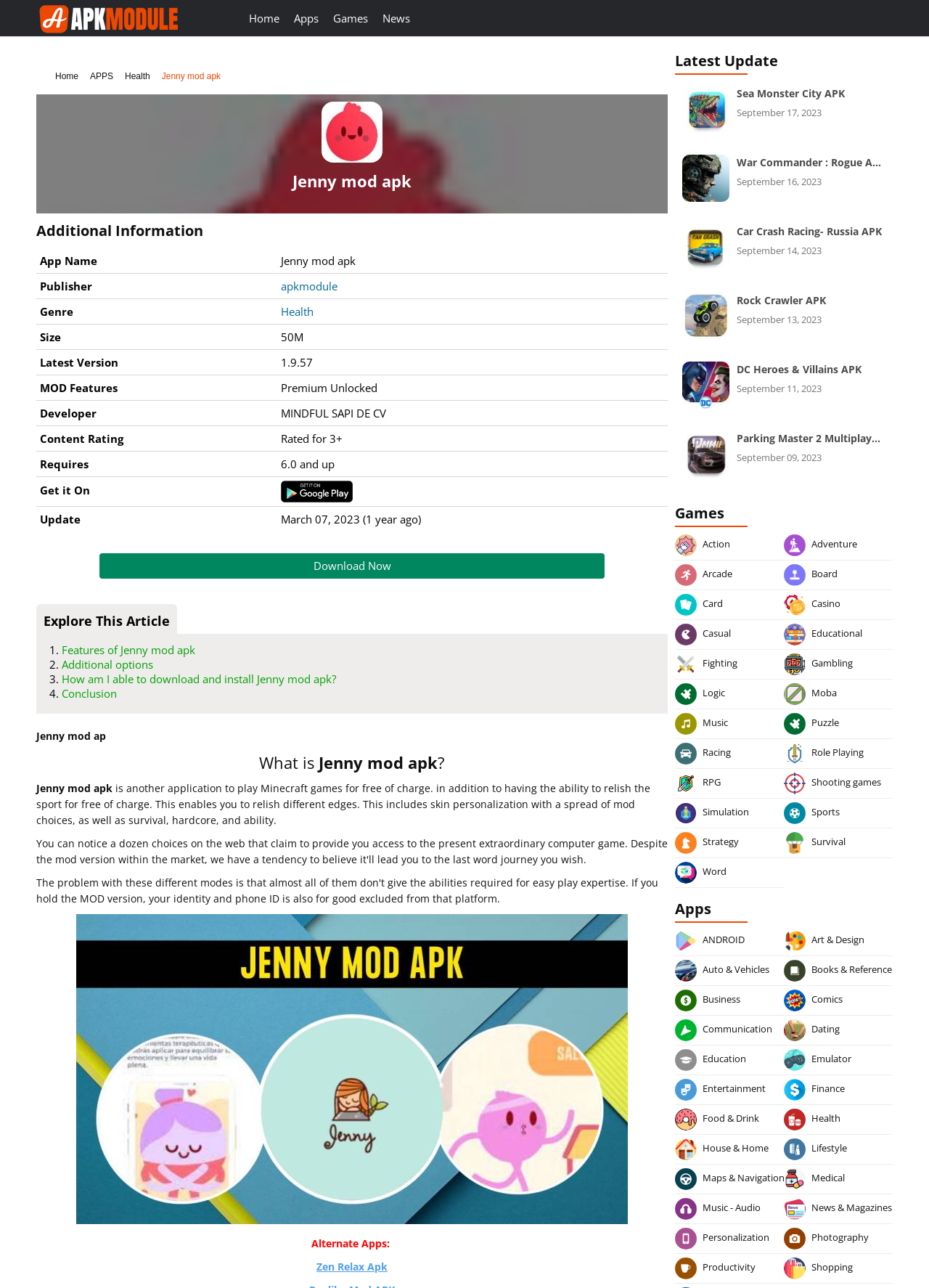What is the name of the application?
Please respond to the question with a detailed and thorough explanation.

The name of the application can be found in the heading 'Jenny mod apk' and also in the table row with the rowheader 'App Name'.